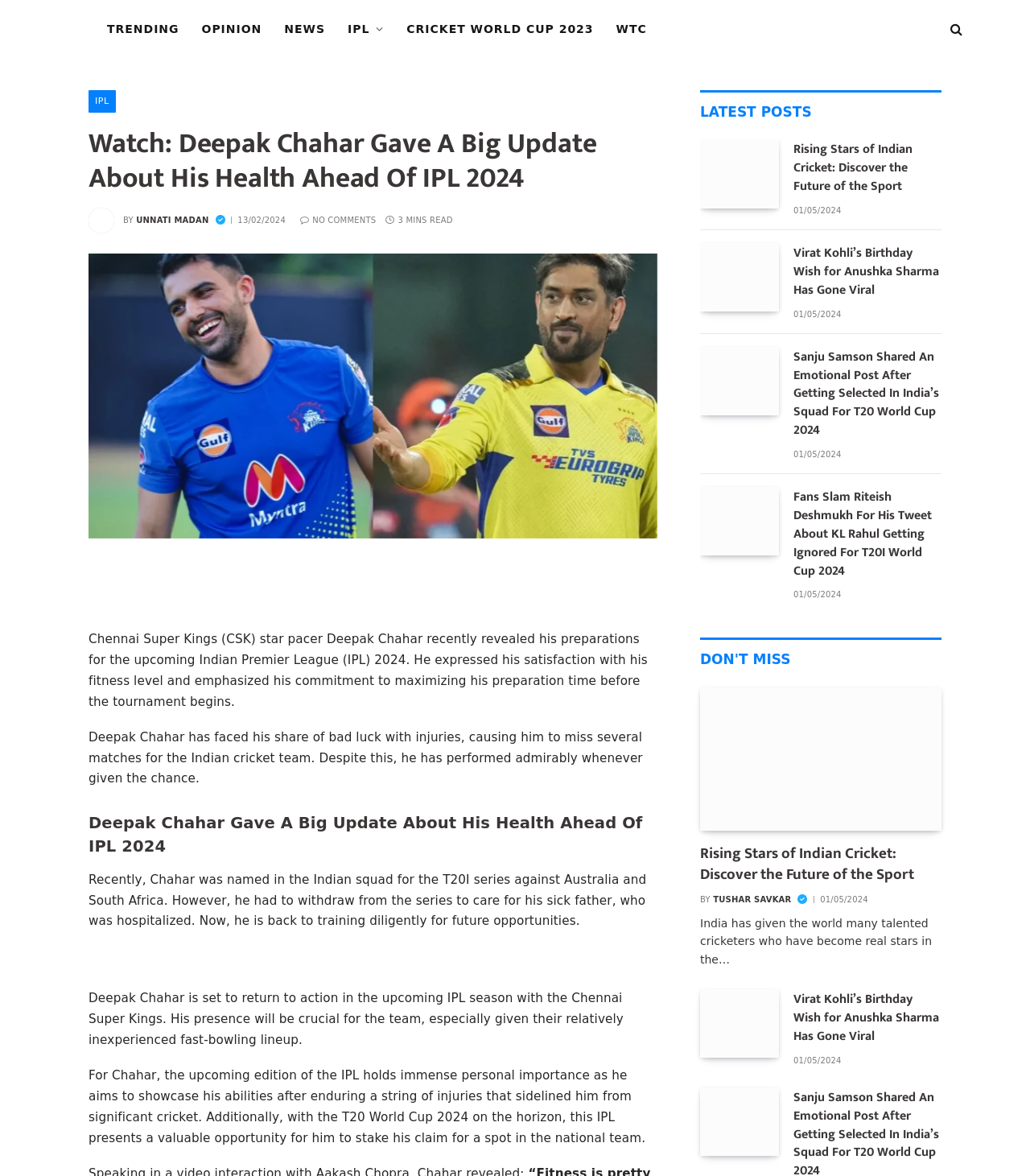Respond to the question with just a single word or phrase: 
How many minutes does it take to read the article 'Watch: Deepak Chahar Gave A Big Update About His Health Ahead Of IPL 2024'?

3